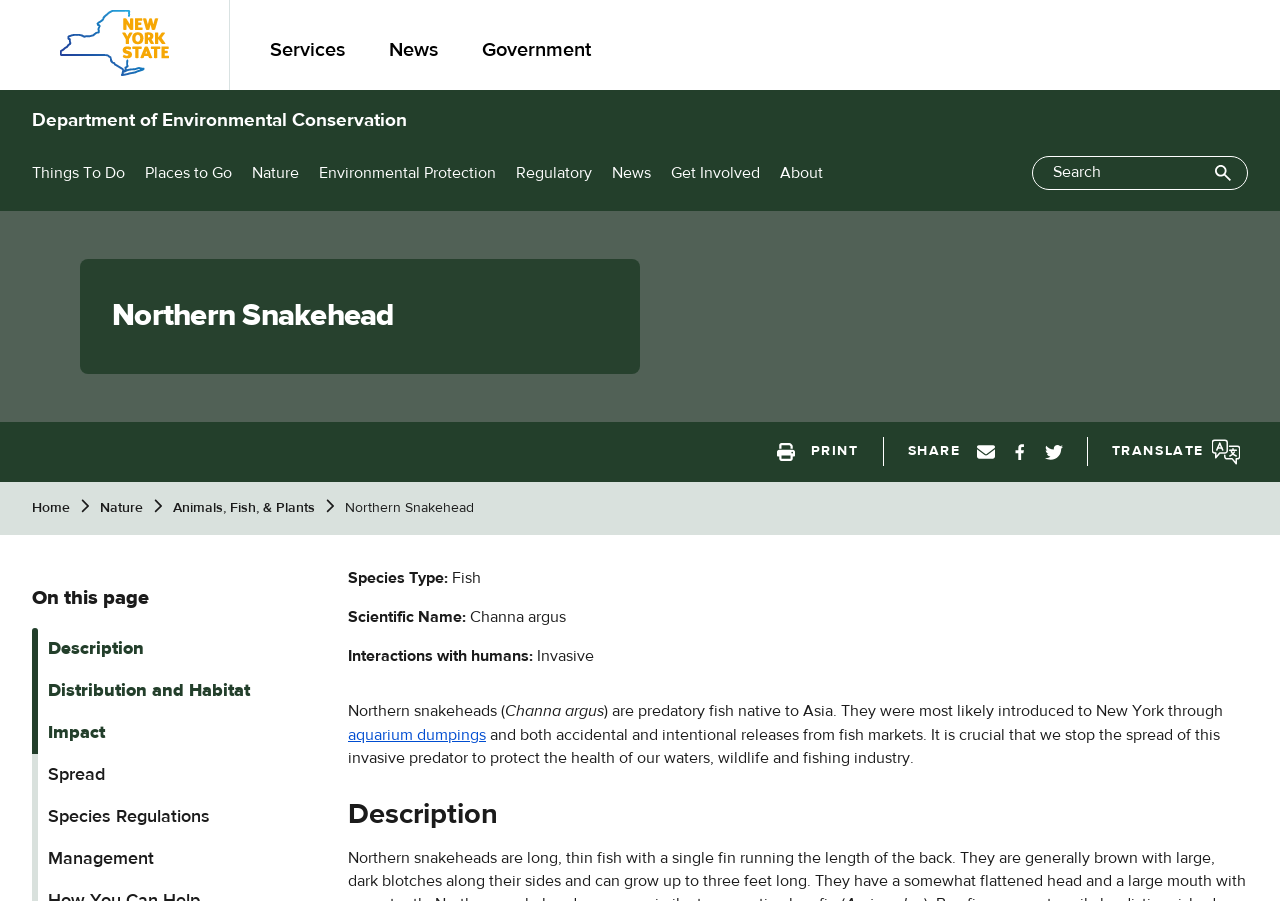Locate the bounding box coordinates of the clickable area to execute the instruction: "Learn about the Description of Northern Snakehead". Provide the coordinates as four float numbers between 0 and 1, represented as [left, top, right, bottom].

[0.038, 0.707, 0.112, 0.732]